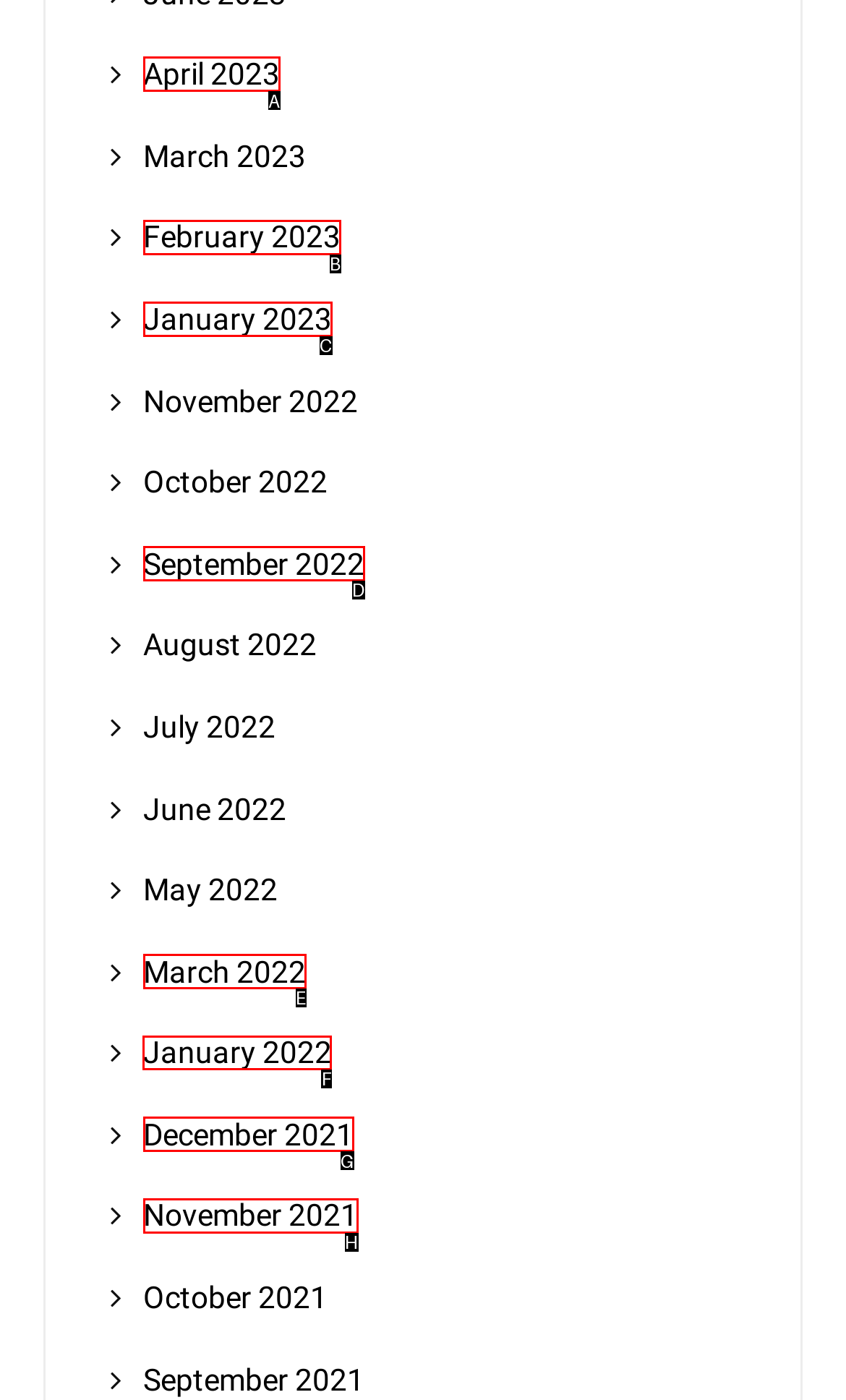Tell me which one HTML element I should click to complete the following task: view January 2021 Answer with the option's letter from the given choices directly.

F